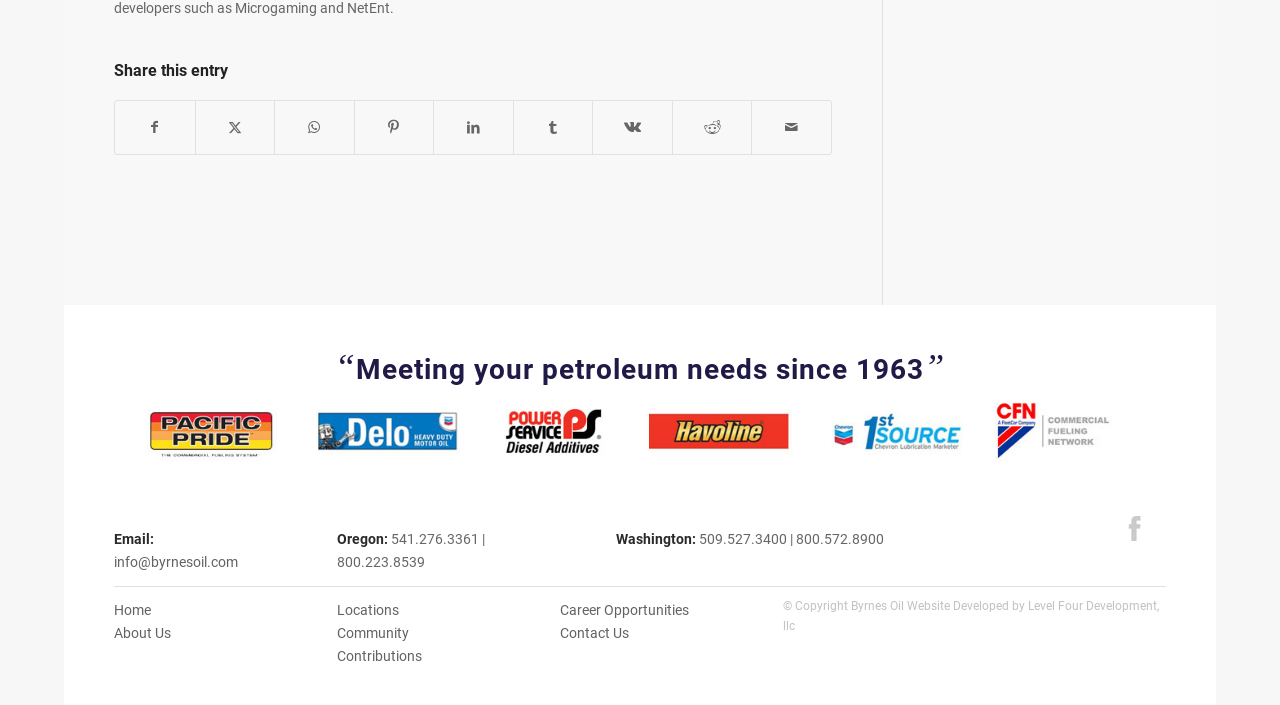What is the company's slogan? Based on the image, give a response in one word or a short phrase.

Meeting your petroleum needs since 1963